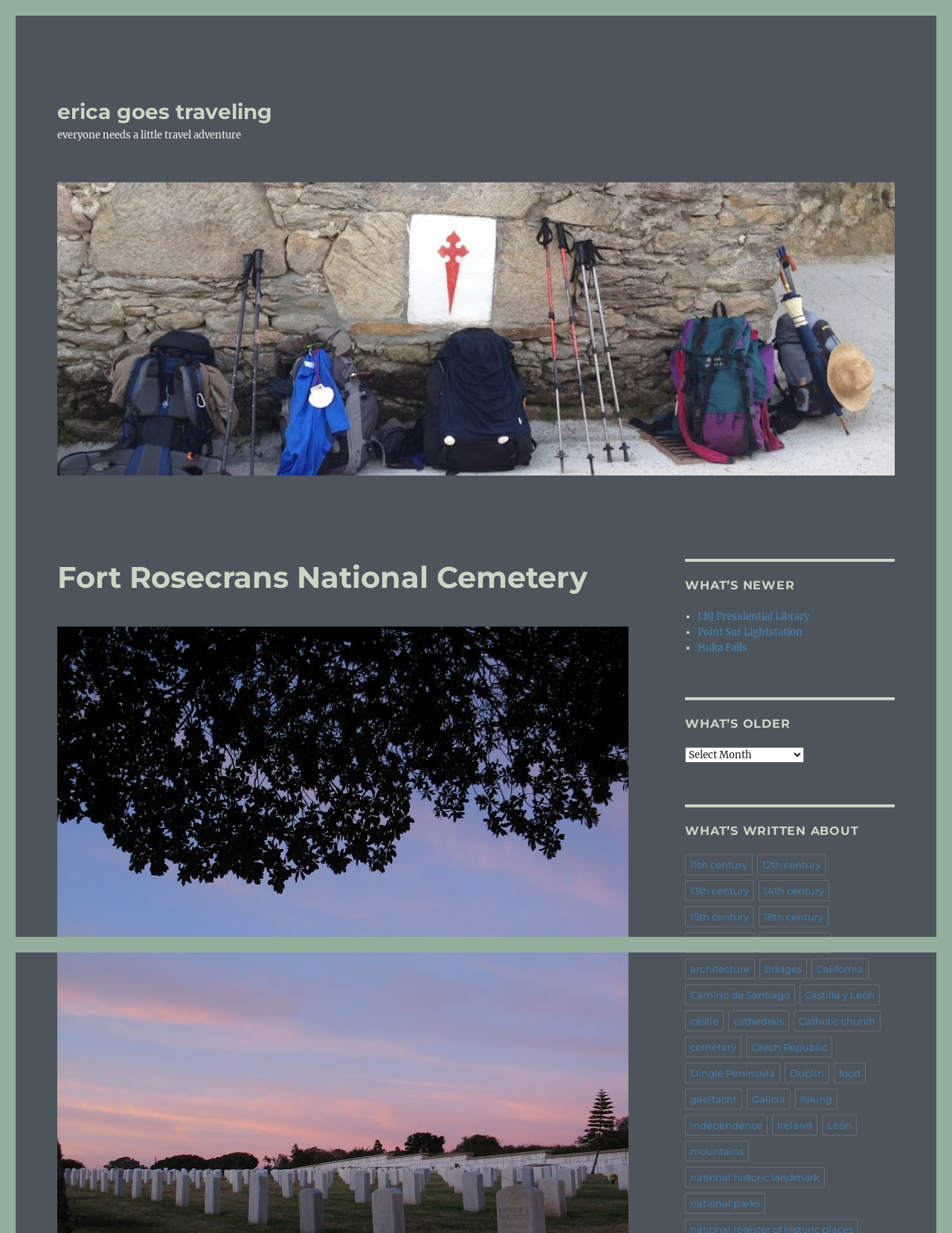Offer a detailed explanation of the webpage layout and contents.

The webpage is about Fort Rosecrans National Cemetery, with a focus on travel adventures. At the top, there is a link to "erica goes traveling" and a static text that reads "everyone needs a little travel adventure". Below this, there is a large image with a header that displays the title "Fort Rosecrans National Cemetery".

On the right side of the page, there are three sections: "WHAT'S NEWER", "WHAT'S OLDER", and "WHAT'S WRITTEN ABOUT". The "WHAT'S NEWER" section contains a list of three links: "LBJ Presidential Library", "Point Sur Lightstation", and "Huka Falls". The "WHAT'S OLDER" section has a static text and a combobox with the same label. The "WHAT'S WRITTEN ABOUT" section contains a long list of links to various topics, including centuries (11th to 20th), architectural styles, locations (California, Camino de Santiago, etc.), and activities (hiking, food, etc.).

Overall, the webpage appears to be a travel blog or website that focuses on sharing experiences and information about different destinations, with a particular emphasis on Fort Rosecrans National Cemetery.